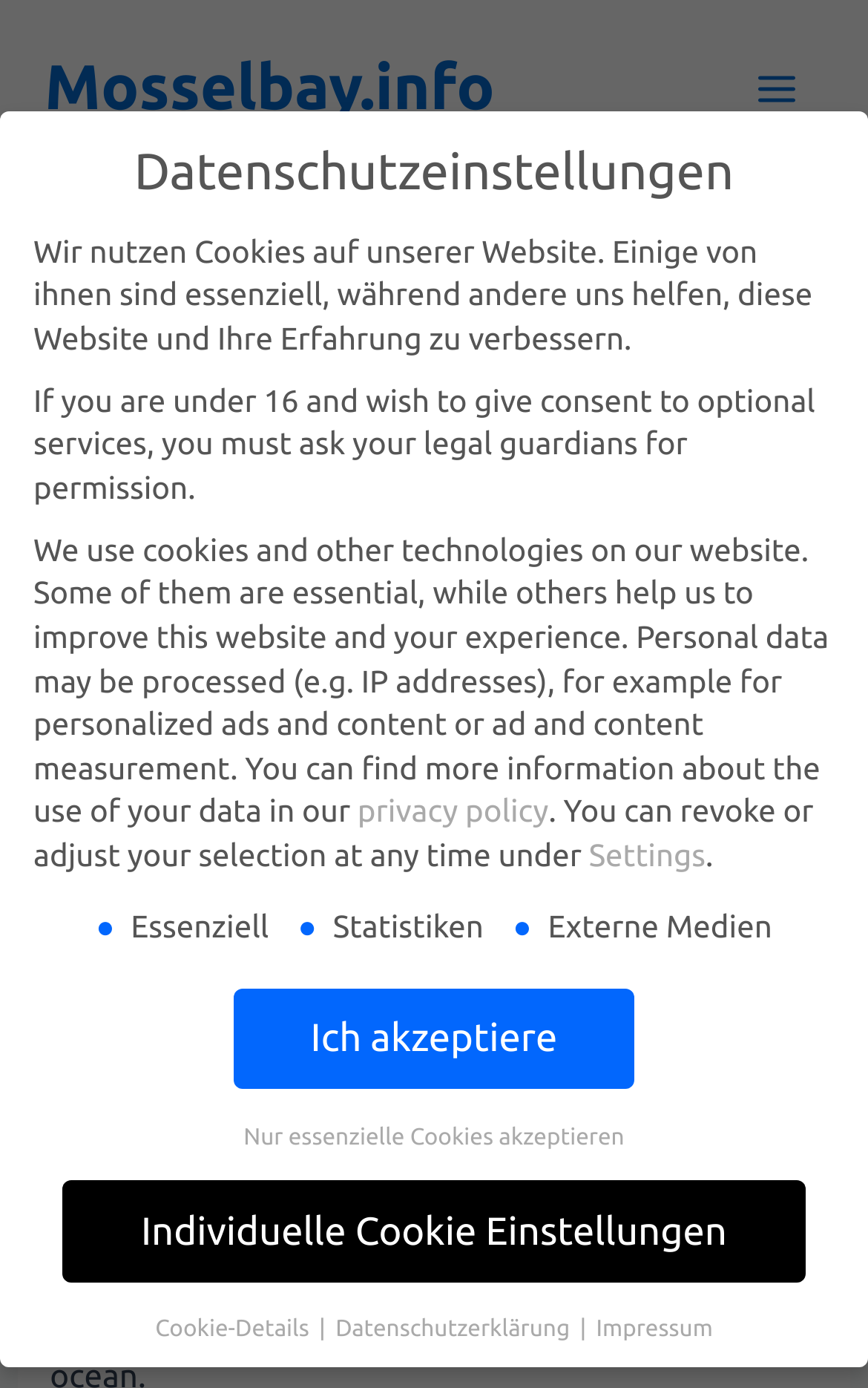What is the purpose of the button 'Main Menu'?
Based on the image, give a concise answer in the form of a single word or short phrase.

To expand the menu